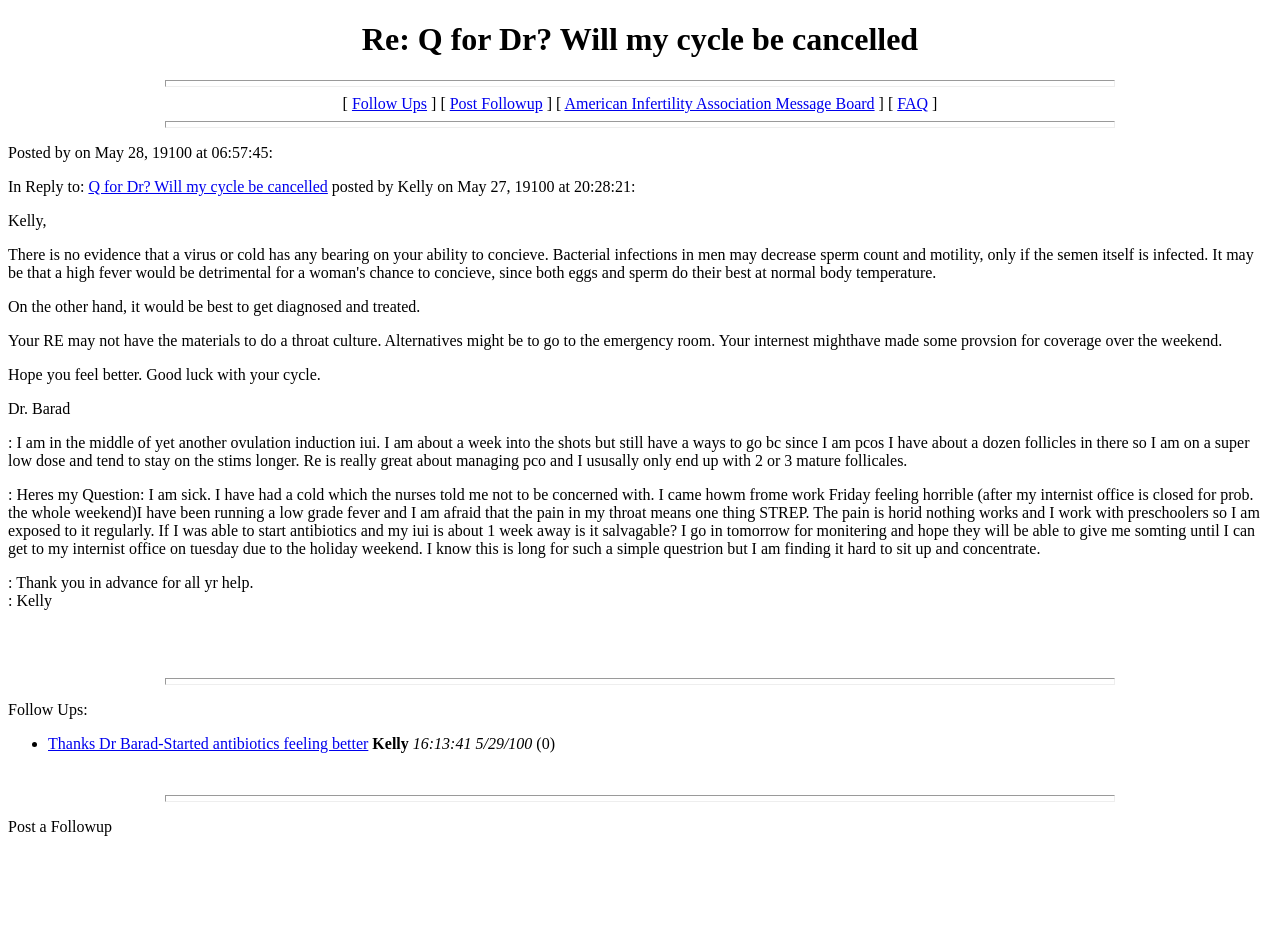Kindly determine the bounding box coordinates of the area that needs to be clicked to fulfill this instruction: "Check 'Follow Ups'".

[0.006, 0.758, 0.068, 0.776]